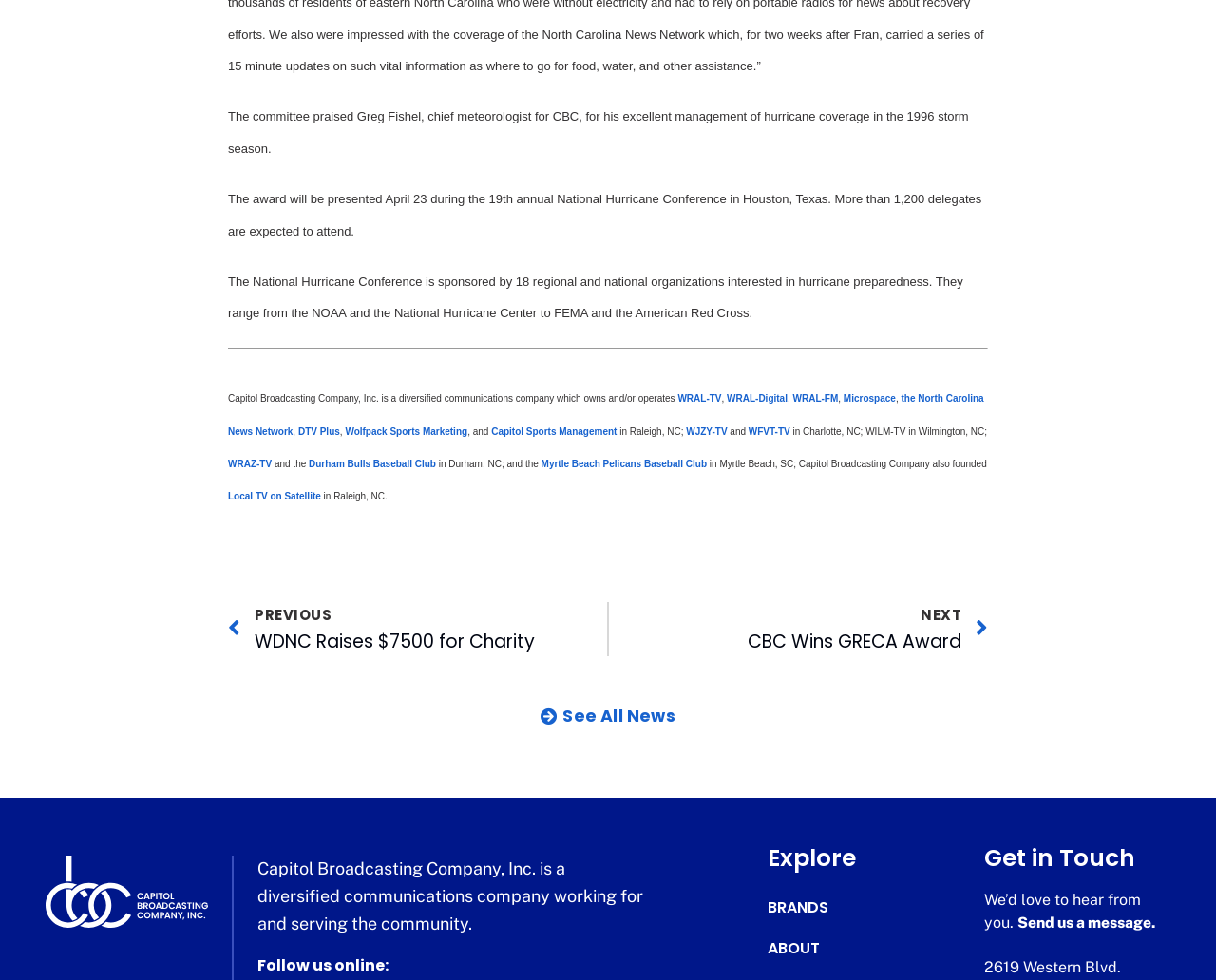What is Capitol Broadcasting Company, Inc.?
Using the image, answer in one word or phrase.

Diversified communications company